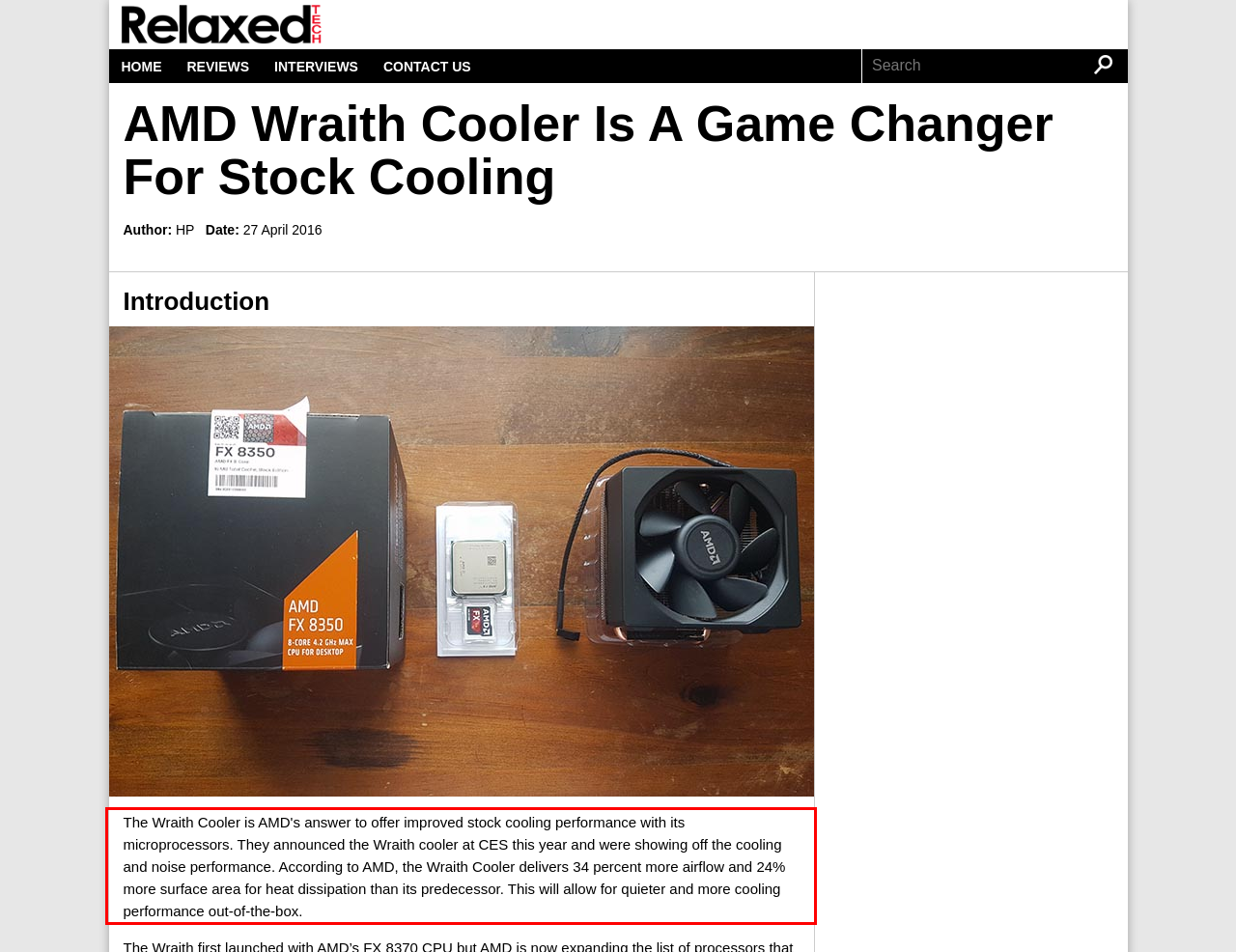Examine the screenshot of the webpage, locate the red bounding box, and perform OCR to extract the text contained within it.

The Wraith Cooler is AMD's answer to offer improved stock cooling performance with its microprocessors. They announced the Wraith cooler at CES this year and were showing off the cooling and noise performance. According to AMD, the Wraith Cooler delivers 34 percent more airflow and 24% more surface area for heat dissipation than its predecessor. This will allow for quieter and more cooling performance out-of-the-box.